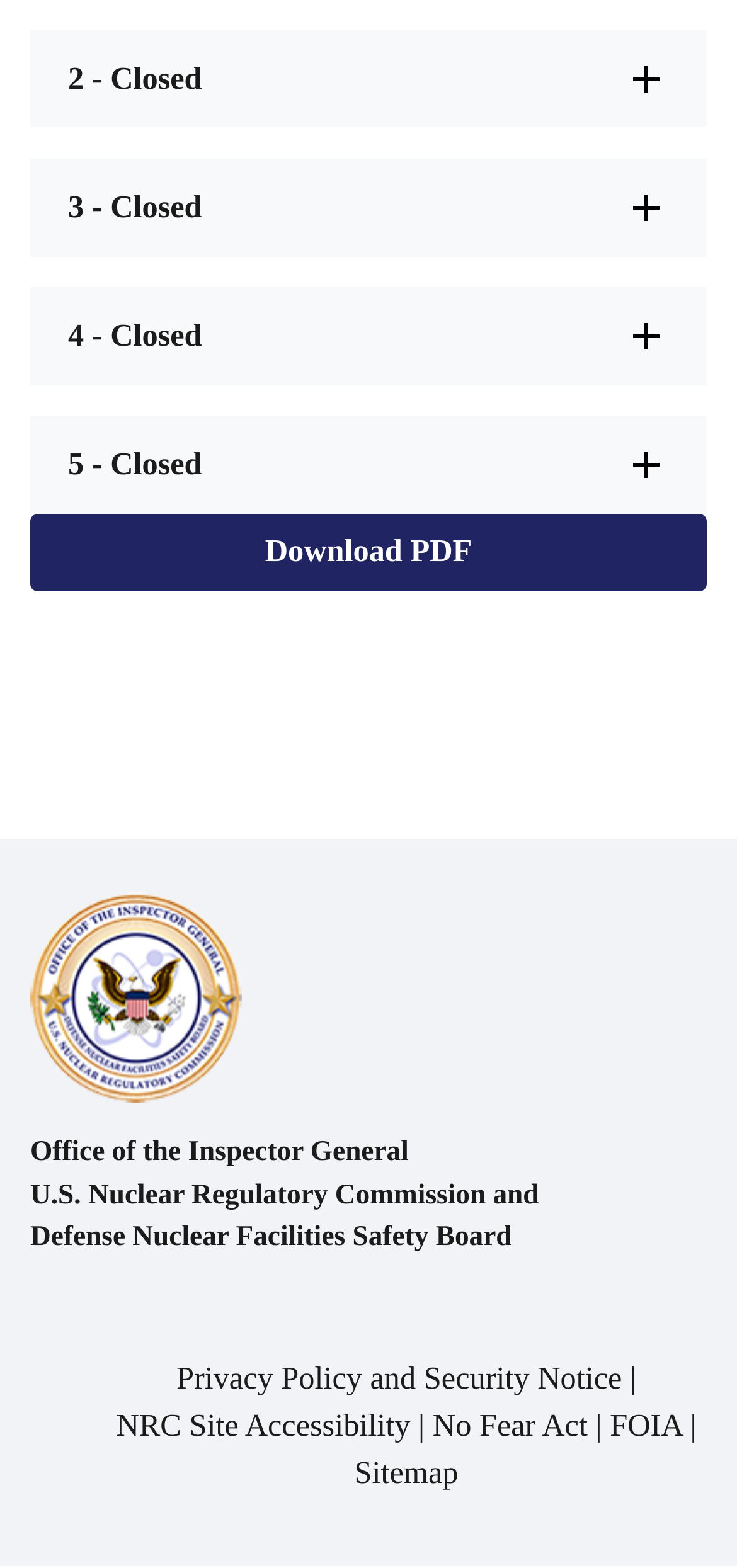Locate the bounding box coordinates of the item that should be clicked to fulfill the instruction: "Download the PDF".

[0.041, 0.327, 0.959, 0.377]